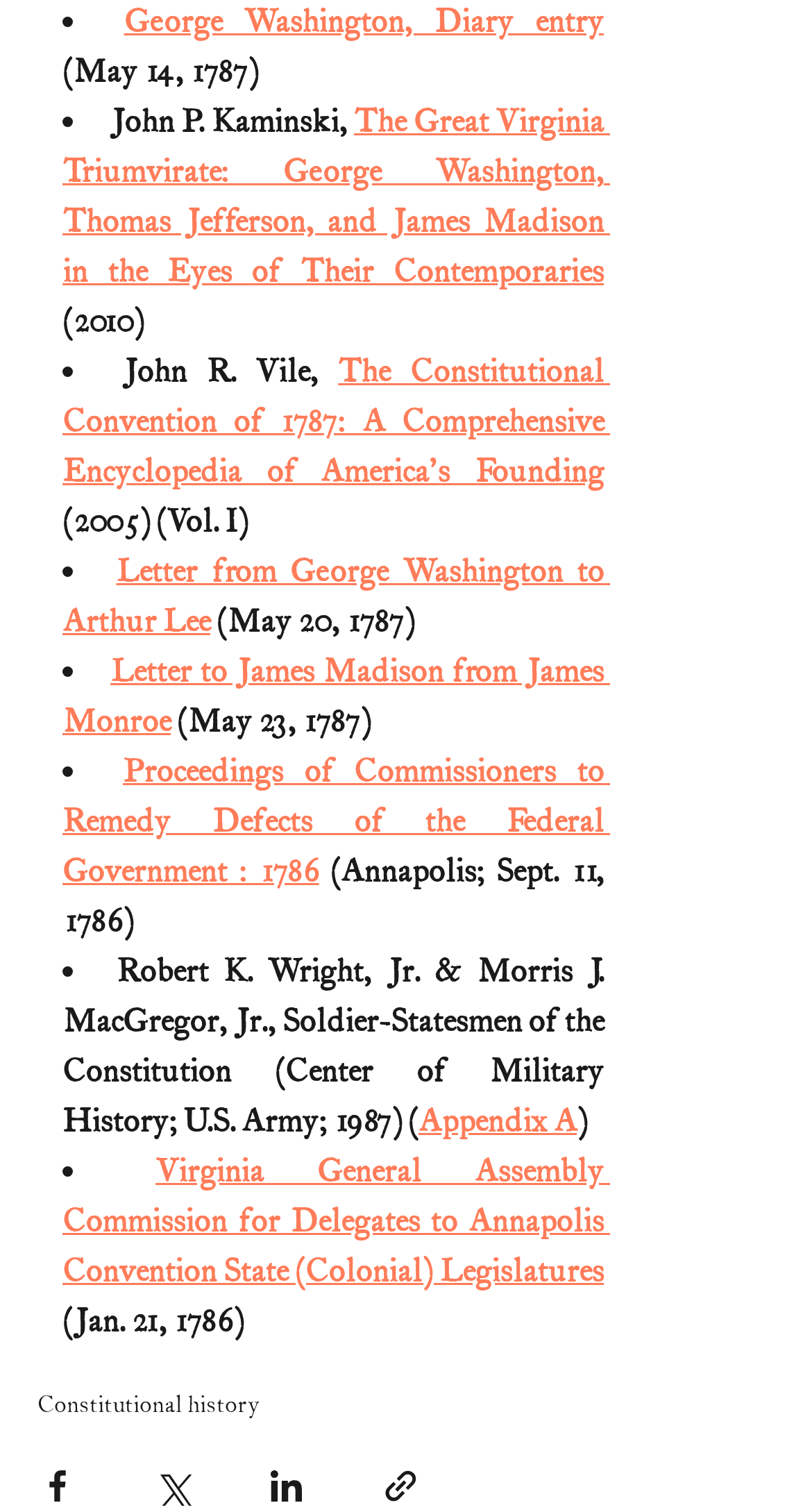What is the title of the first link?
Refer to the screenshot and answer in one word or phrase.

George Washington, Diary entry